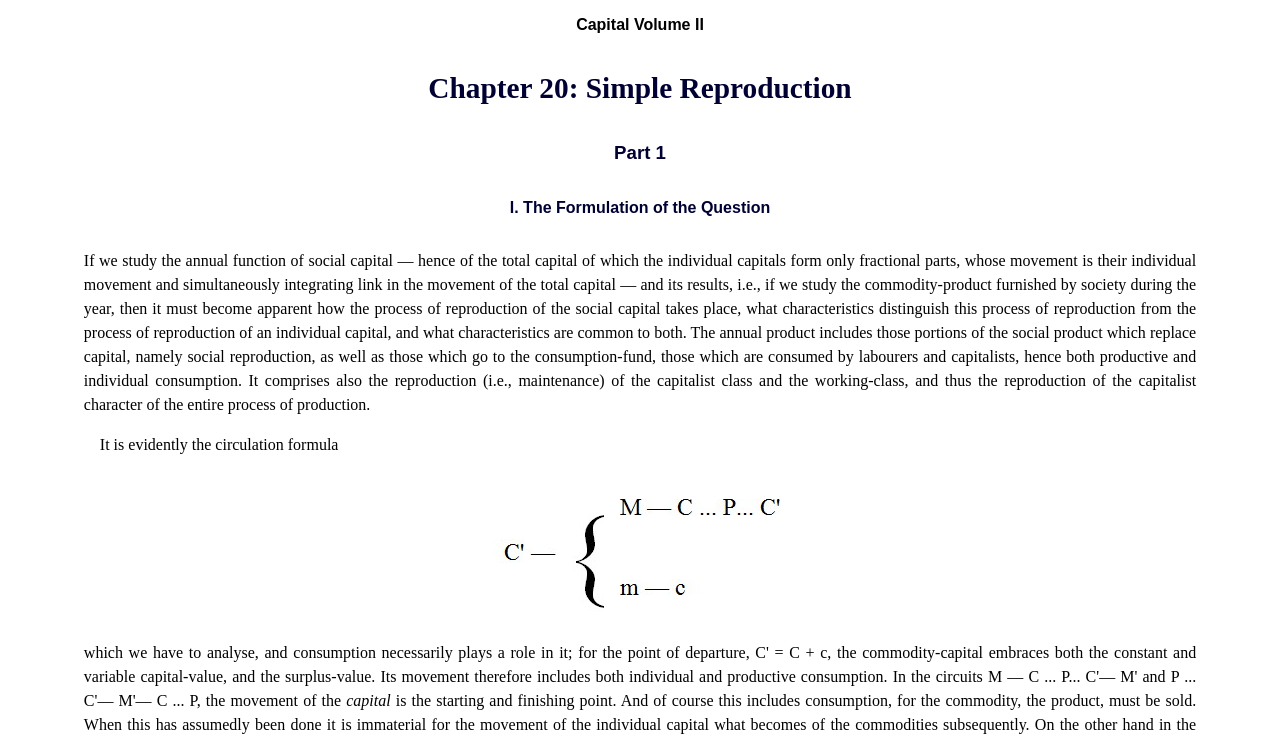Provide a thorough description of the webpage you see.

The webpage appears to be an online version of a book, specifically "Capital: Volume Two" by Karl Marx. At the top of the page, there is a title "Capital Volume II" centered horizontally. Below the title, there are several headings that outline the structure of the chapter. The first heading, "Chapter 20: Simple Reproduction", is located near the top-left corner of the page. Below it, there is a subheading "Part 1" followed by another subheading "I. The Formulation of the Question". 

The main content of the page is a long paragraph of text that discusses the process of reproduction of social capital. This paragraph is located below the headings and spans almost the entire width of the page. The text is dense and appears to be a scholarly or academic writing. 

Near the bottom of the page, there is a shorter sentence "It is evidently the circulation formula" followed by an equation image. The equation image is centered horizontally and takes up about a quarter of the page's width.